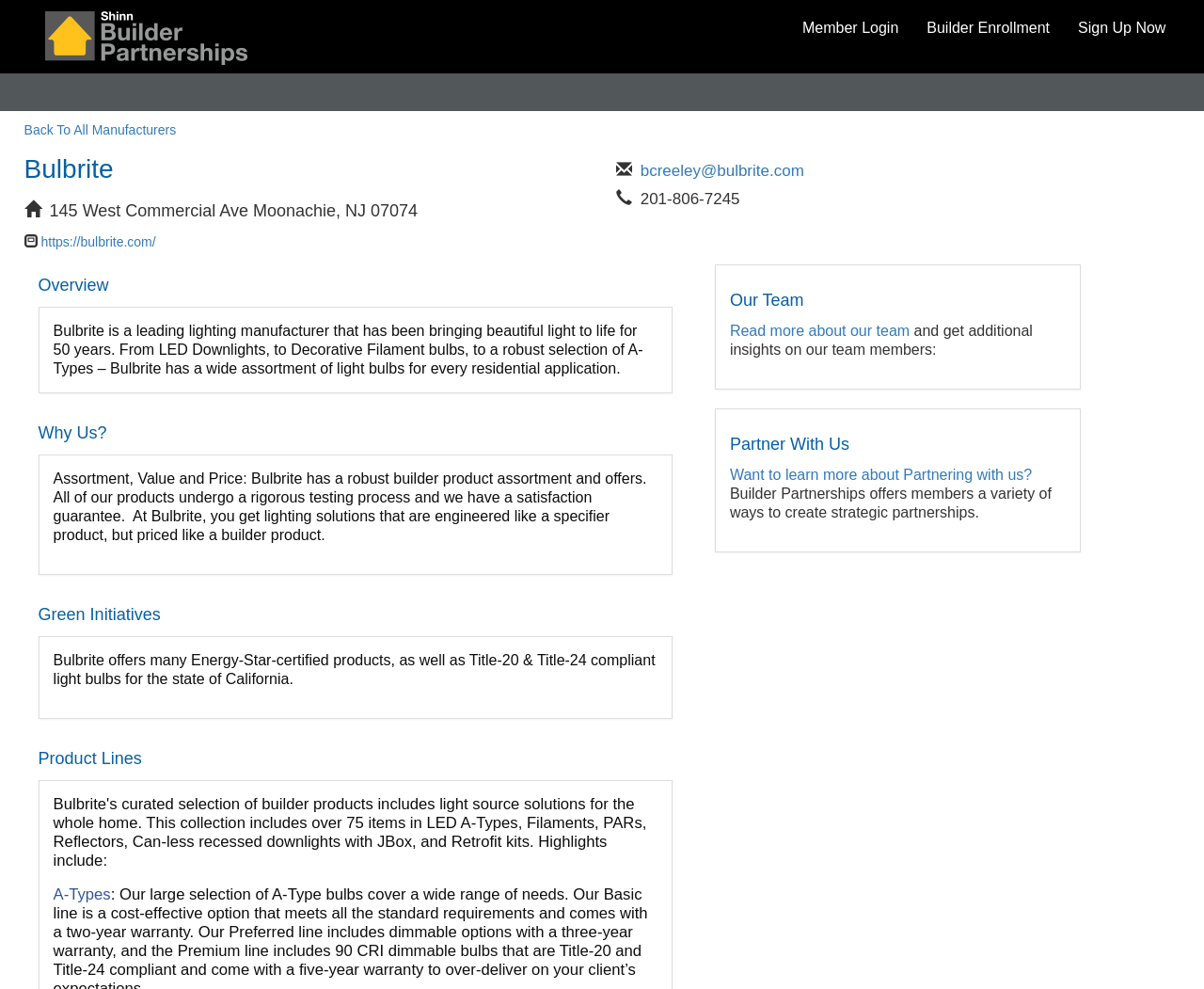With reference to the screenshot, provide a detailed response to the question below:
What is the address of Bulbrite?

The address is mentioned in the StaticText element with bounding box coordinates [0.037, 0.204, 0.347, 0.223].